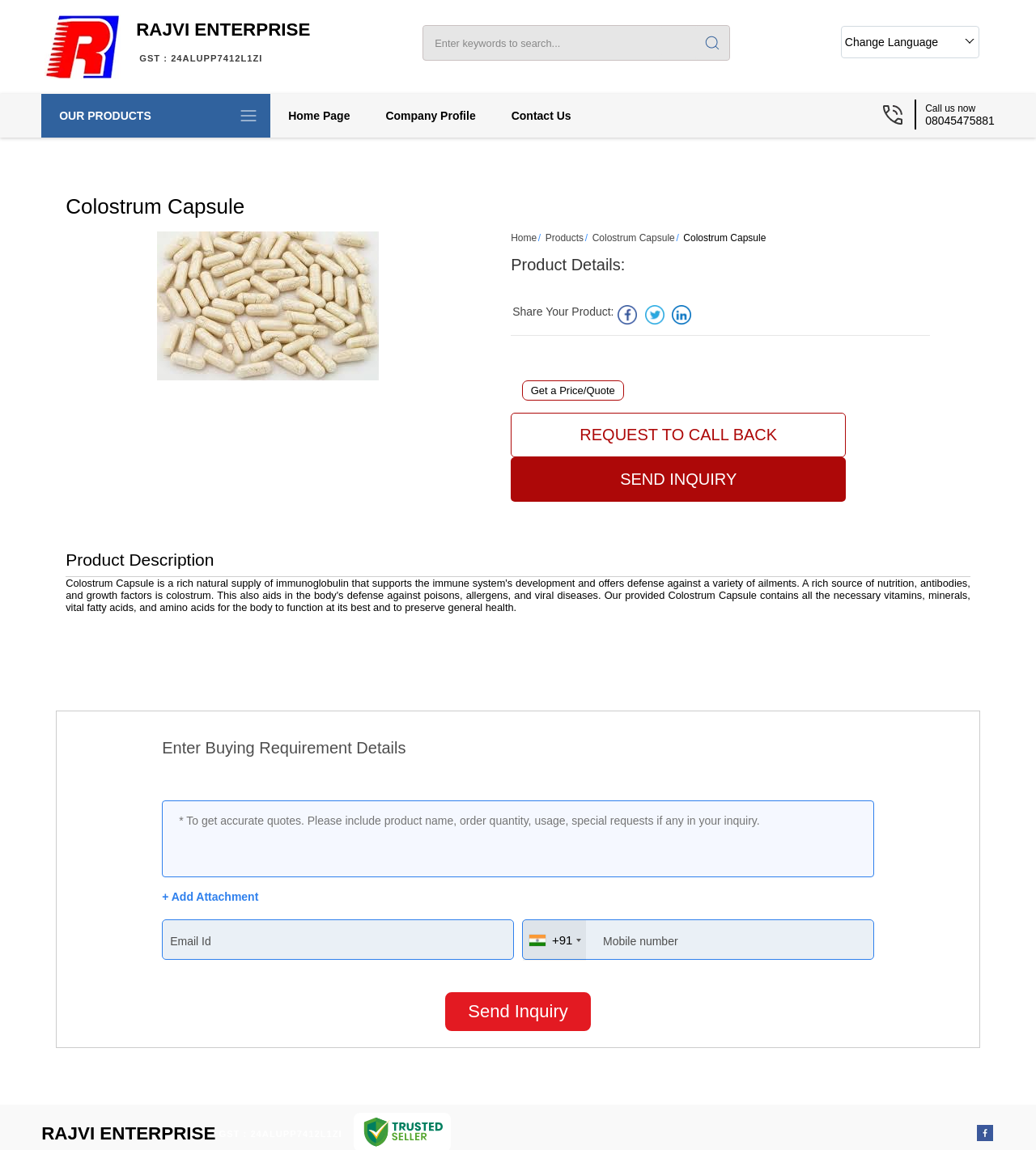Using the information in the image, could you please answer the following question in detail:
What social media platform is linked to the company?

The Facebook link is provided at the bottom of the webpage, in the footer section, where you can click to visit the company's Facebook page.